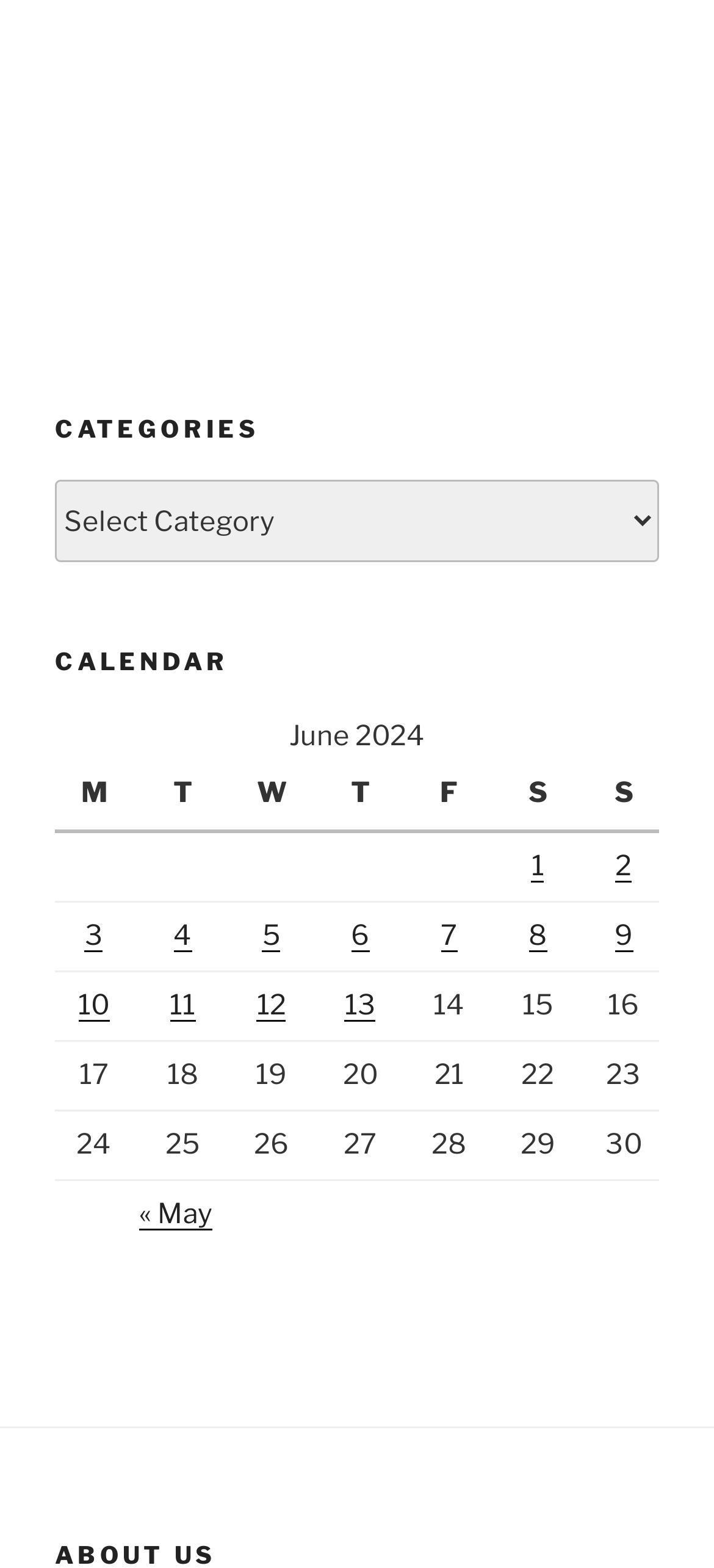What is the navigation section used for?
Please provide a full and detailed response to the question.

The navigation section, which contains the links '« May' and a blank space for the next month, is used to navigate to the previous and next months in the calendar. This allows the user to view the calendar for different months.